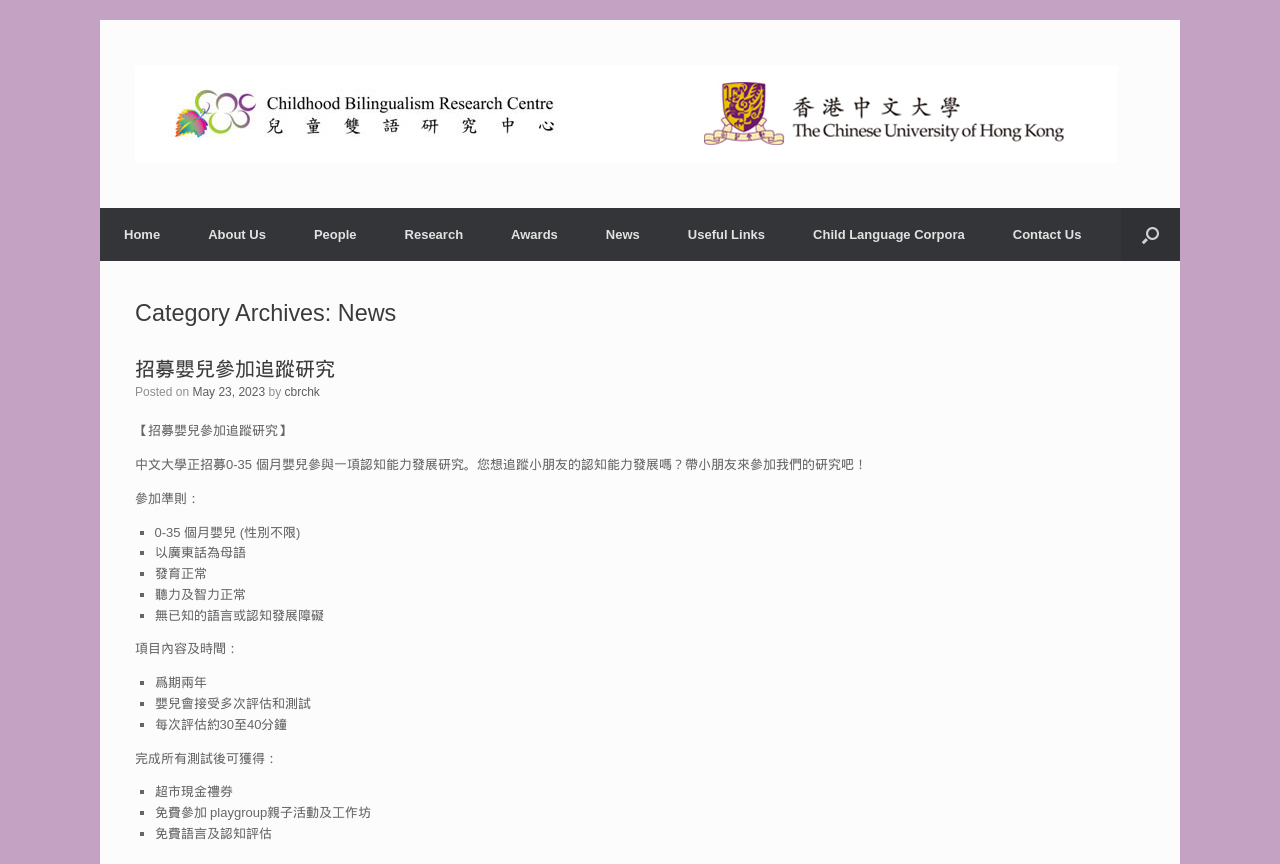What is the language requirement for the infants?
Could you give a comprehensive explanation in response to this question?

The language requirement for the infants can be found in the eligibility criteria section, which states '以廣東話為母語'.